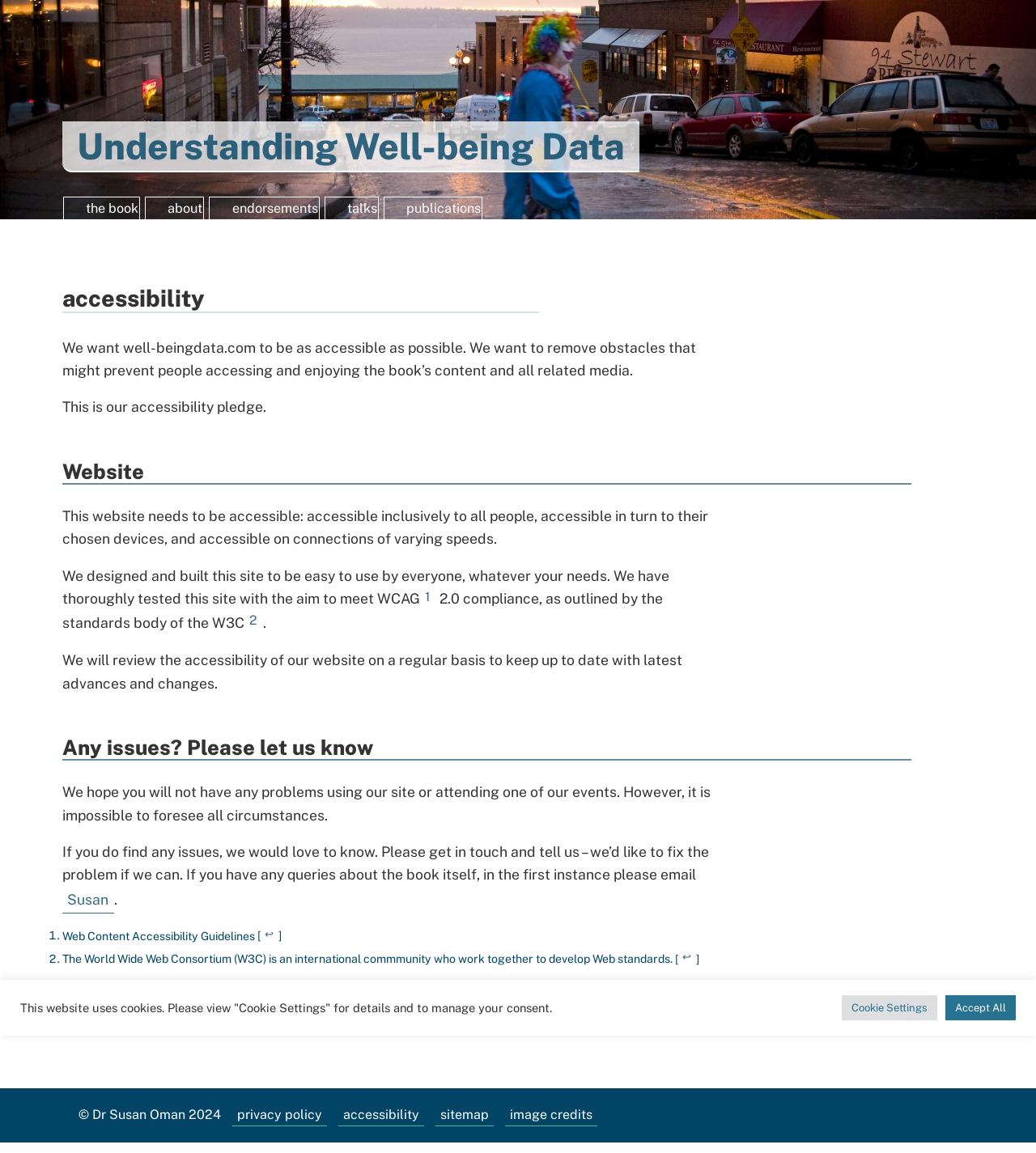Please give a short response to the question using one word or a phrase:
What is the purpose of this website?

Accessibility